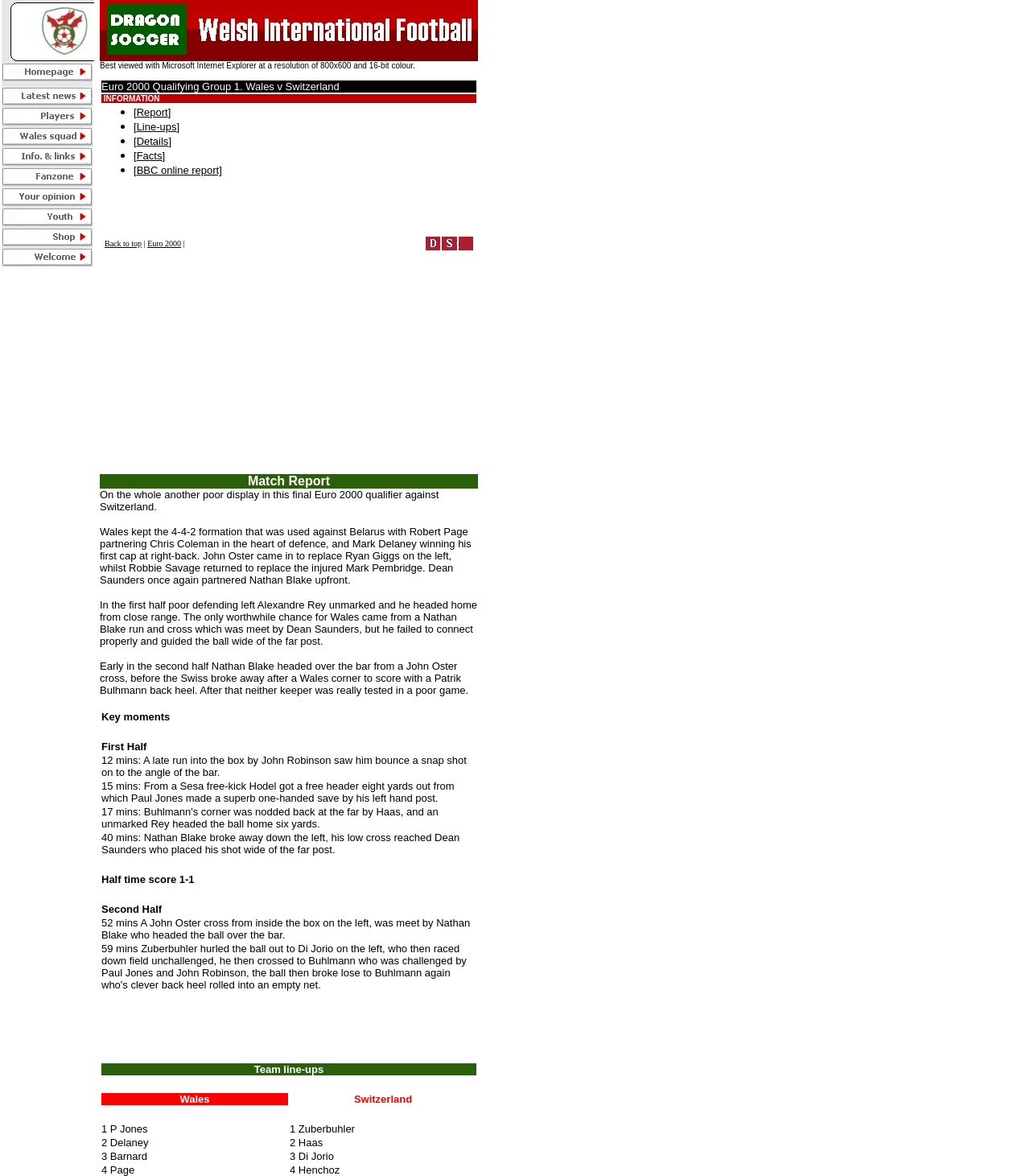Who scored the second goal for Switzerland?
Please provide a single word or phrase answer based on the image.

Patrik Bulhmann